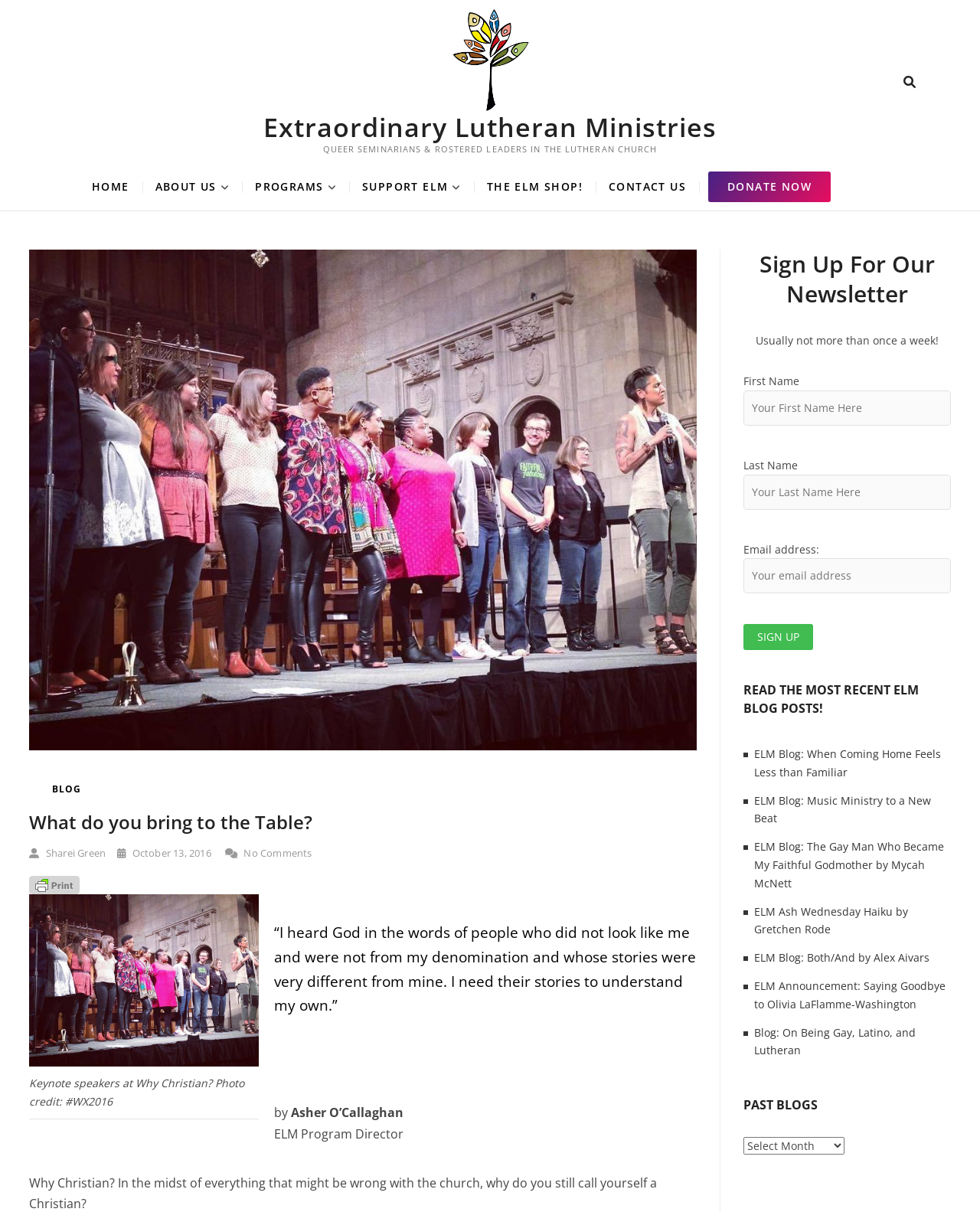Locate the bounding box coordinates of the area to click to fulfill this instruction: "Navigate to the Main Menu". The bounding box should be presented as four float numbers between 0 and 1, in the order [left, top, right, bottom].

[0.03, 0.135, 0.907, 0.174]